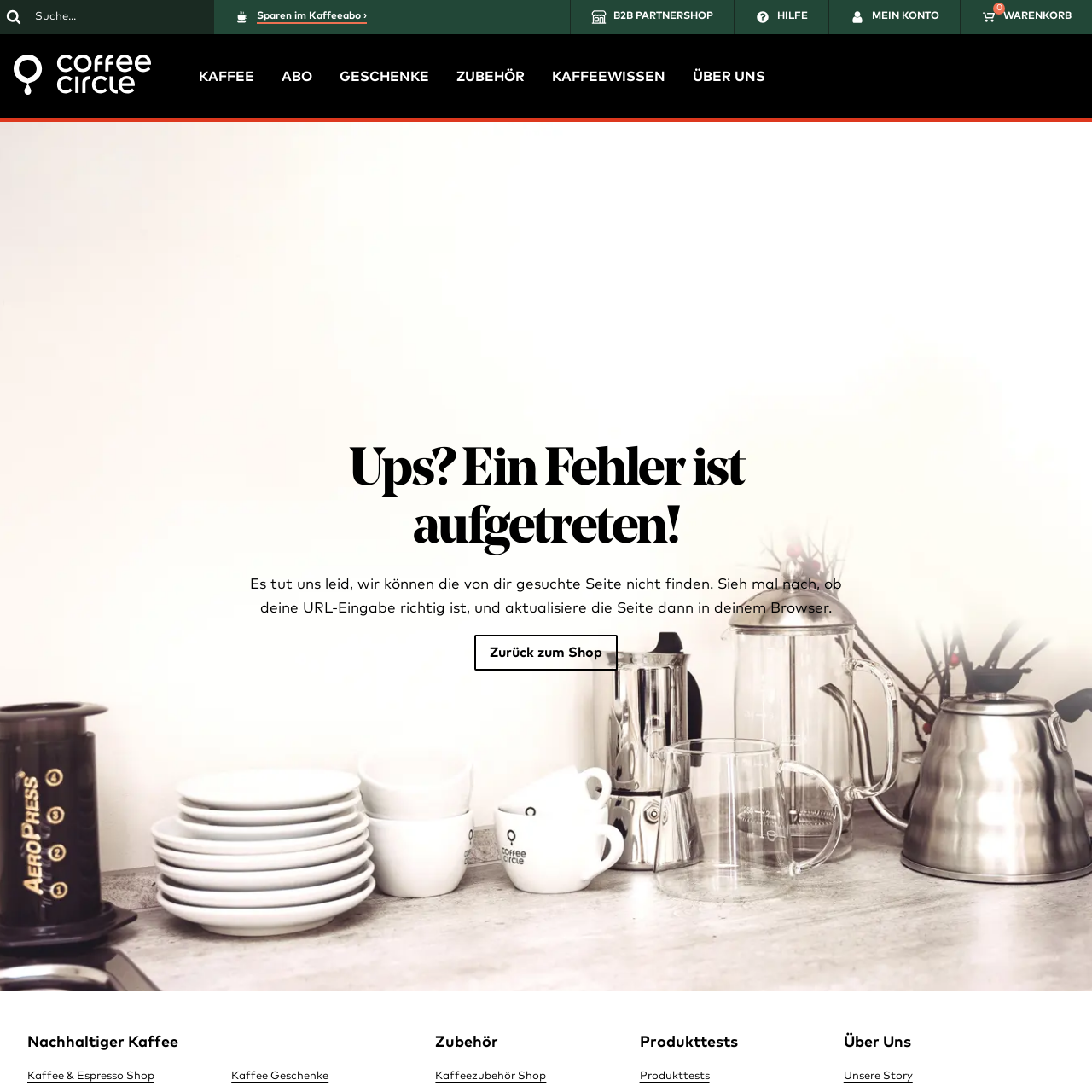Predict the bounding box coordinates of the UI element that matches this description: "Jim Davis". The coordinates should be in the format [left, top, right, bottom] with each value between 0 and 1.

None